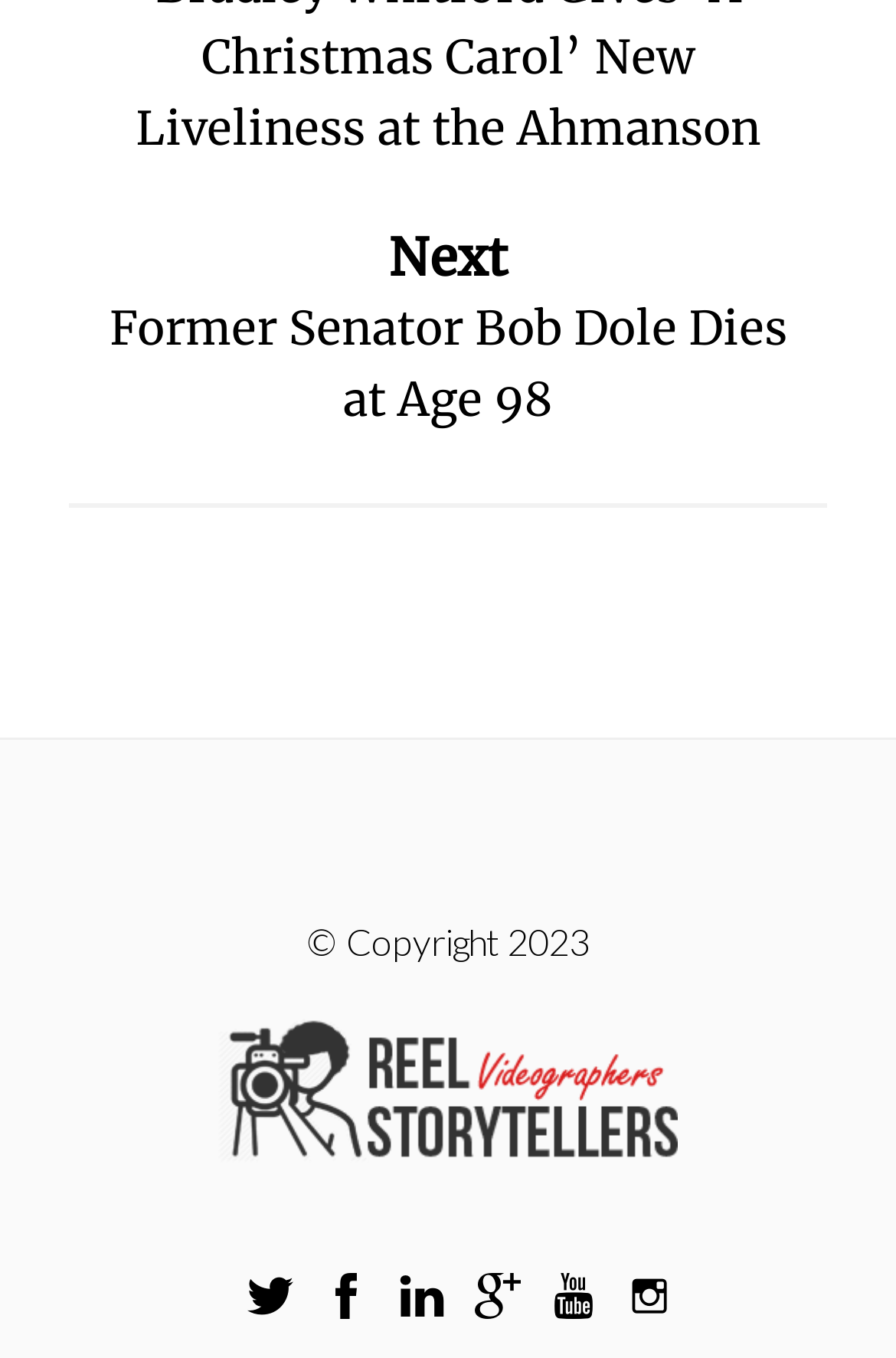Based on the element description: "title="Facebook"", identify the bounding box coordinates for this UI element. The coordinates must be four float numbers between 0 and 1, listed as [left, top, right, bottom].

[0.36, 0.937, 0.412, 0.971]